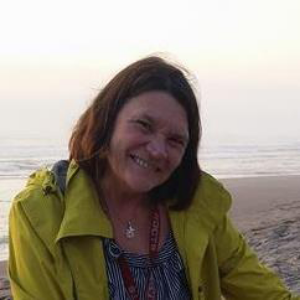What is the atmosphere in the image?
Please give a detailed and thorough answer to the question, covering all relevant points.

The caption describes the image as having a tranquil atmosphere, which is created by the soft colors of the ocean and the sky blending harmoniously, and this atmosphere complements the warmth of the smiling woman.